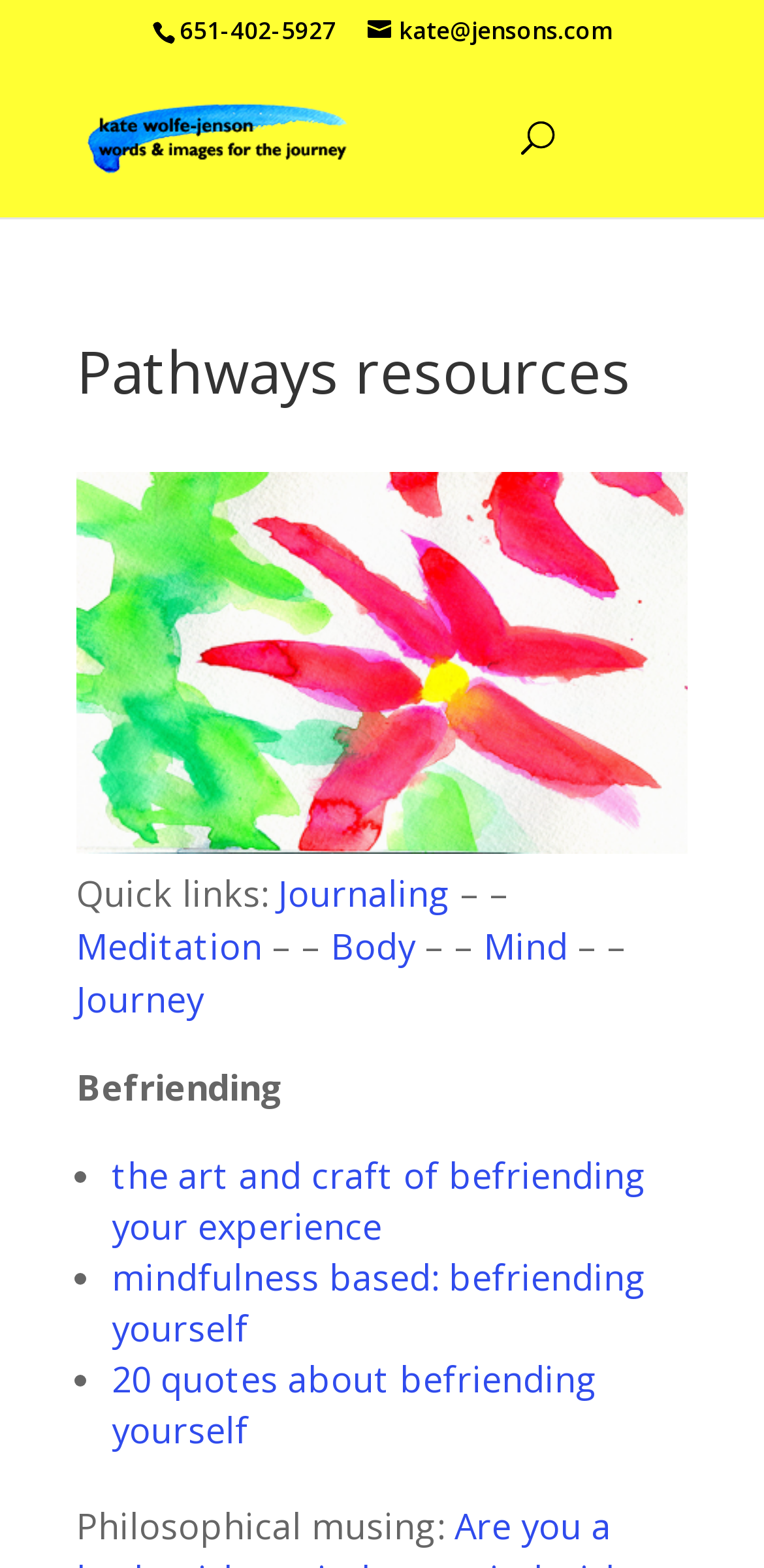Identify the bounding box coordinates for the element that needs to be clicked to fulfill this instruction: "Send an email to kate@jensons.com". Provide the coordinates in the format of four float numbers between 0 and 1: [left, top, right, bottom].

[0.481, 0.009, 0.801, 0.03]